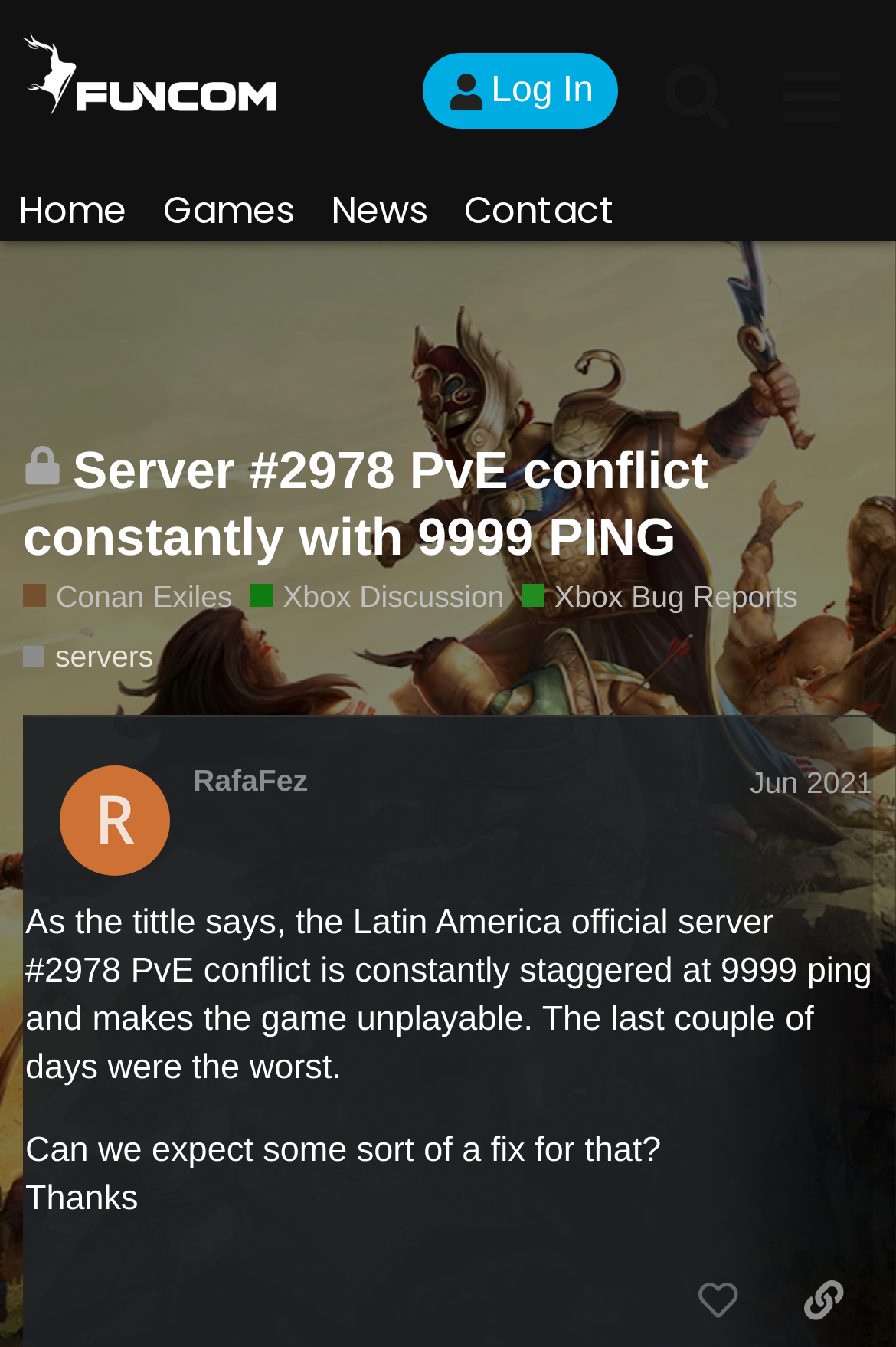Identify the bounding box coordinates of the section to be clicked to complete the task described by the following instruction: "Search for something in the forum". The coordinates should be four float numbers between 0 and 1, formatted as [left, top, right, bottom].

[0.72, 0.032, 0.837, 0.13]